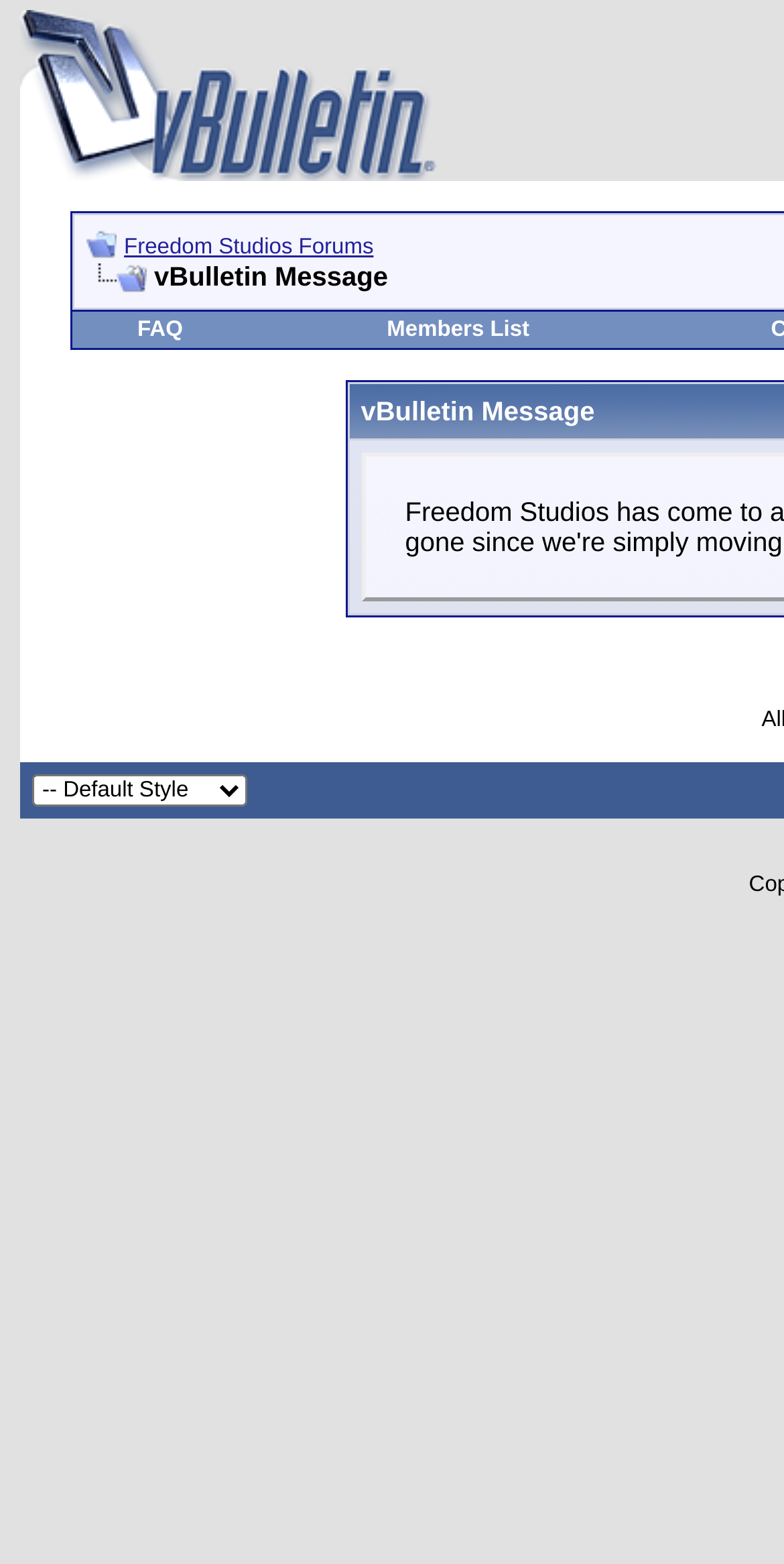Respond to the following question with a brief word or phrase:
What is the name of the forum?

Freedom Studios Forums